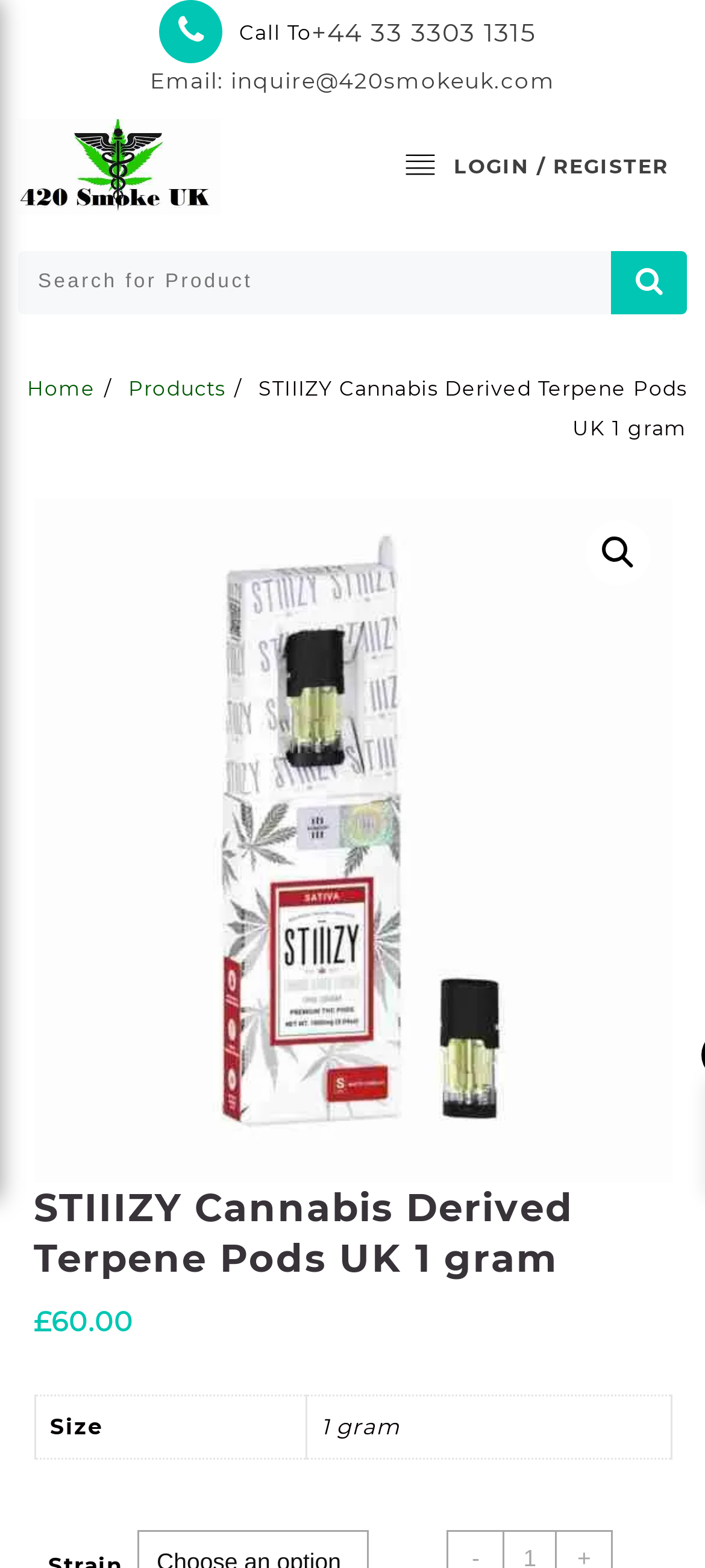Provide a brief response to the question using a single word or phrase: 
What is the name of the website?

420 smoke UK